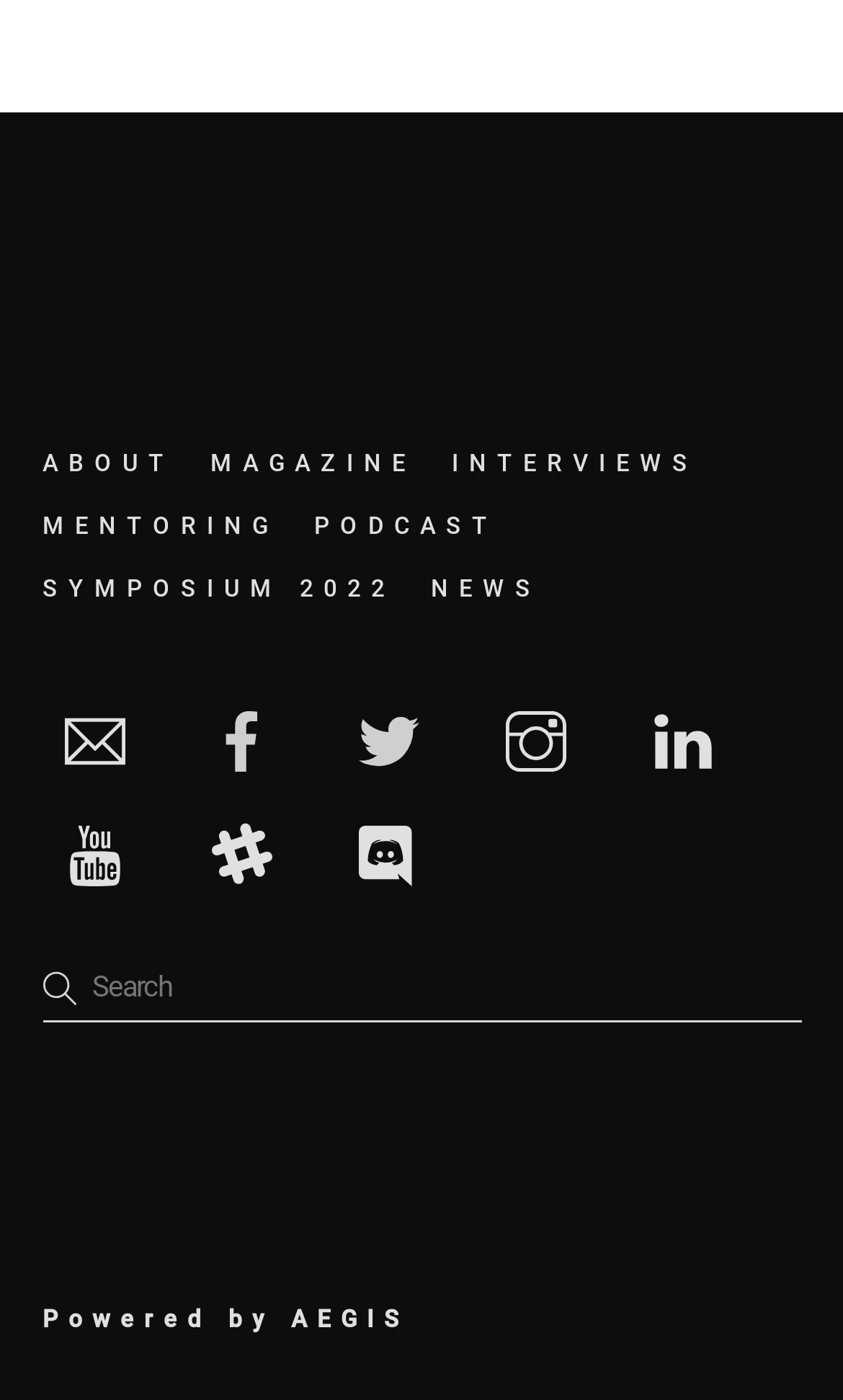Pinpoint the bounding box coordinates of the clickable area necessary to execute the following instruction: "Visit Greek Women in STEM". The coordinates should be given as four float numbers between 0 and 1, namely [left, top, right, bottom].

[0.05, 0.263, 0.286, 0.283]